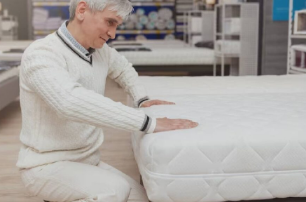What is the elderly man examining?
From the screenshot, supply a one-word or short-phrase answer.

the mattress